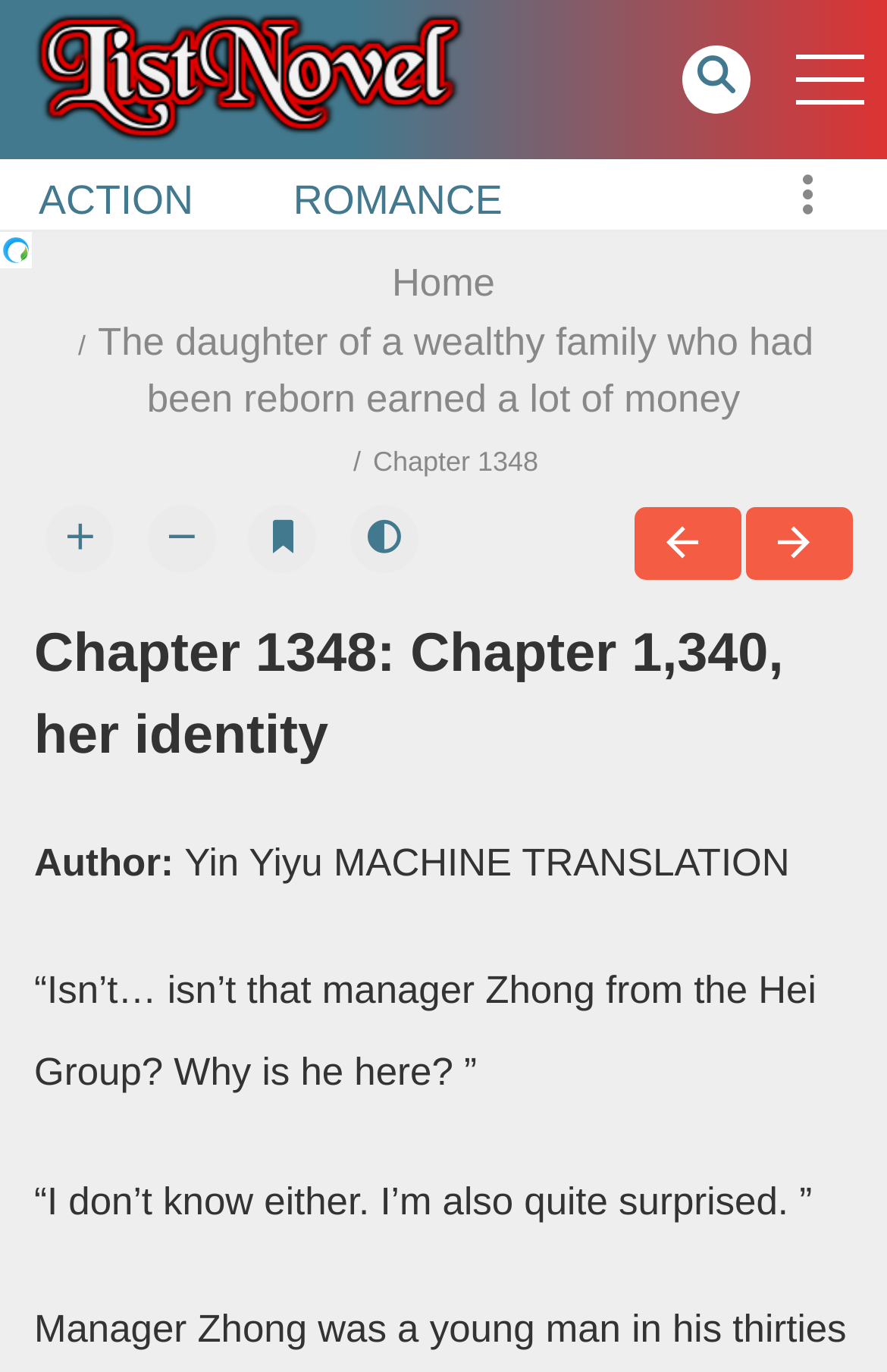Determine the bounding box coordinates for the element that should be clicked to follow this instruction: "Click on Facebook button". The coordinates should be given as four float numbers between 0 and 1, in the format [left, top, right, bottom].

None